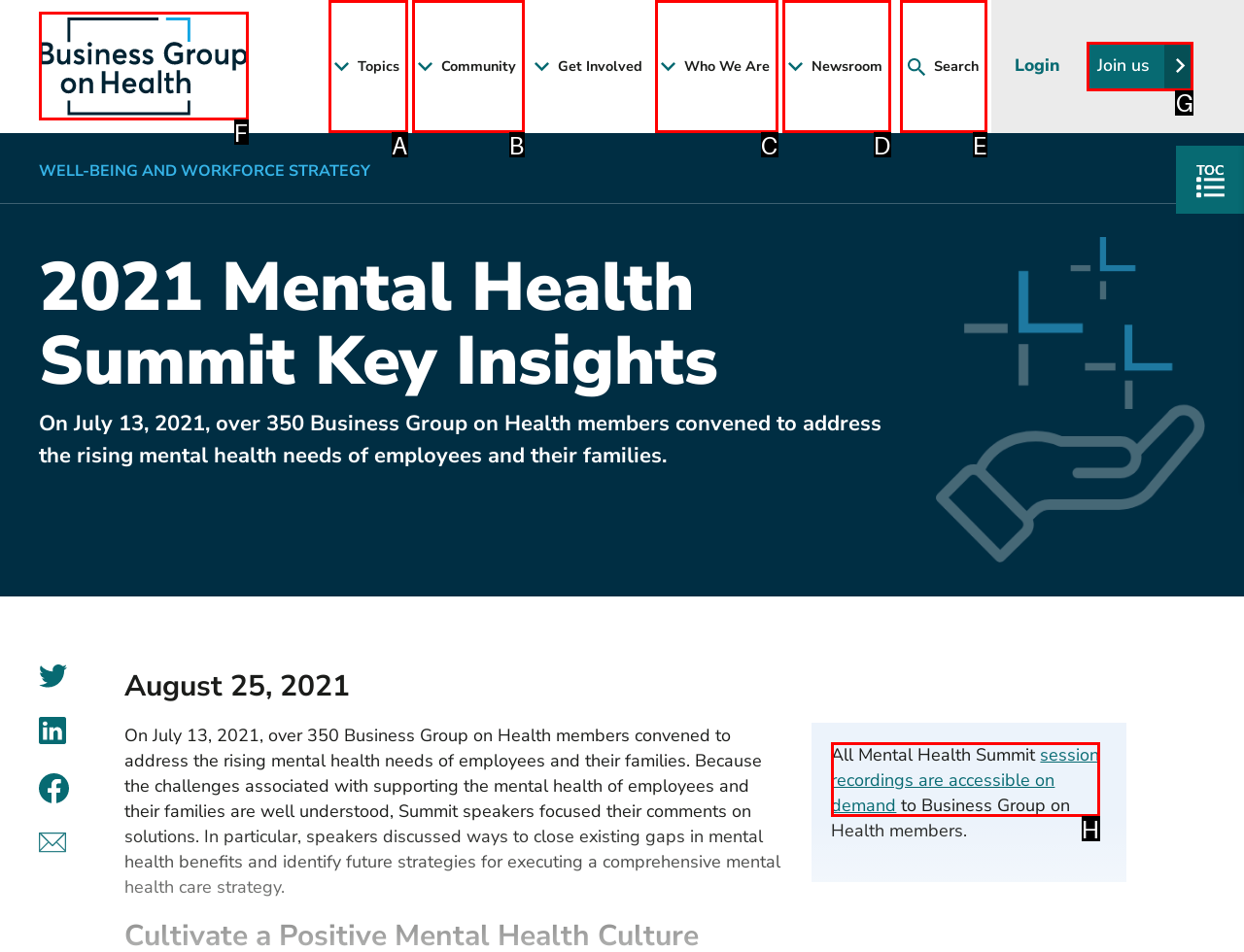Which letter corresponds to the correct option to complete the task: Click the 'Join us' link?
Answer with the letter of the chosen UI element.

G